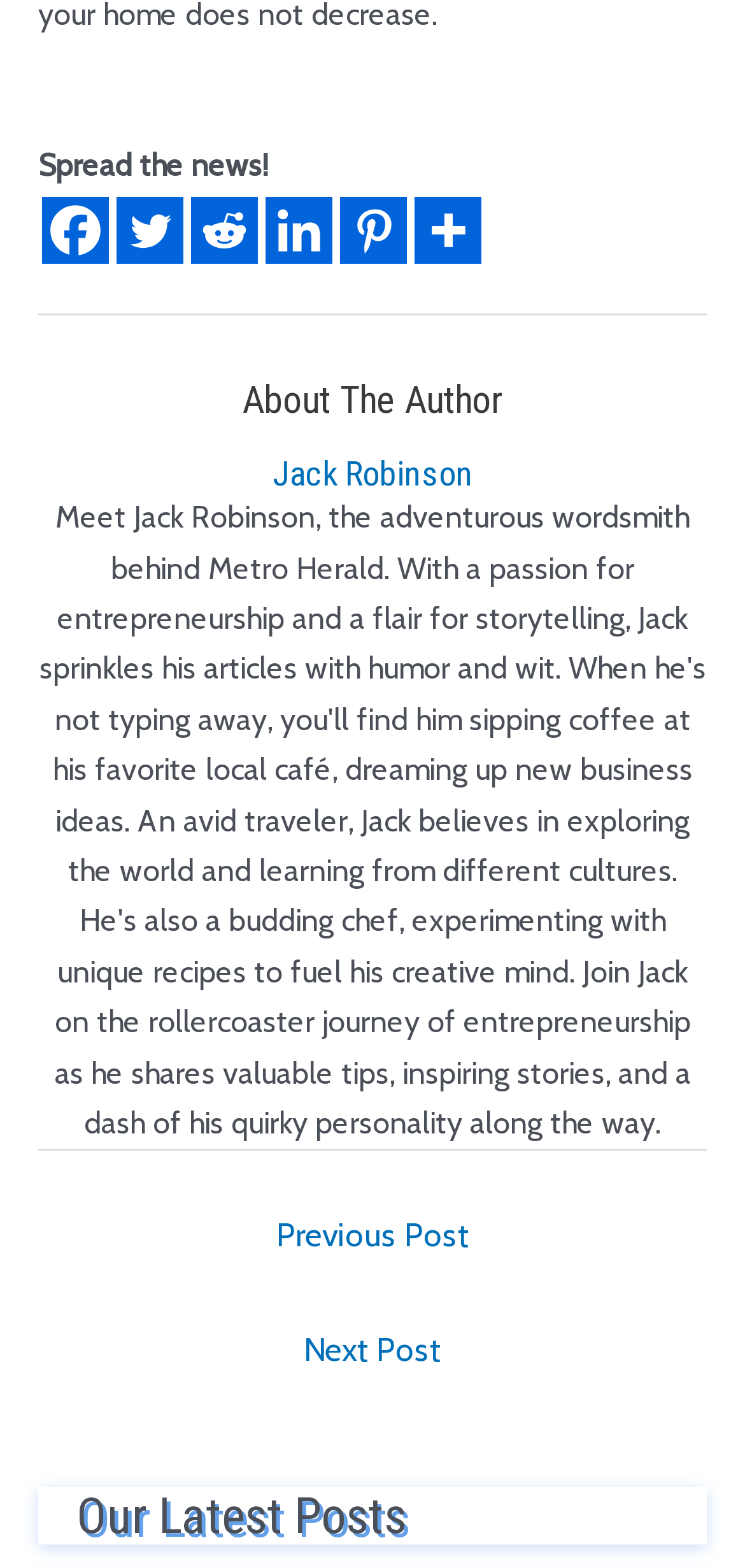Calculate the bounding box coordinates for the UI element based on the following description: "Commercial". Ensure the coordinates are four float numbers between 0 and 1, i.e., [left, top, right, bottom].

None